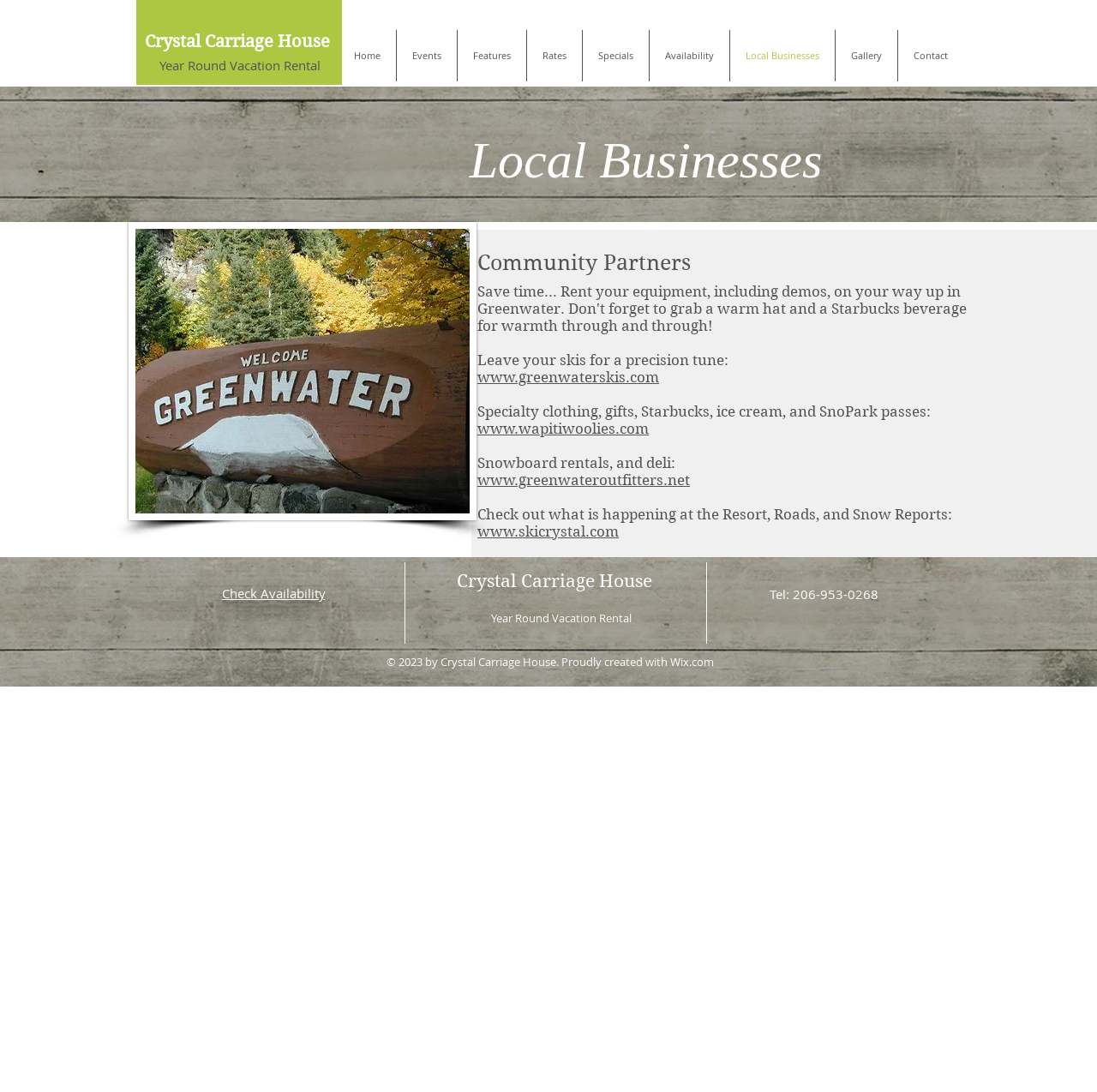Could you determine the bounding box coordinates of the clickable element to complete the instruction: "Contact via Tel: 206-953-0268"? Provide the coordinates as four float numbers between 0 and 1, i.e., [left, top, right, bottom].

[0.701, 0.536, 0.8, 0.552]